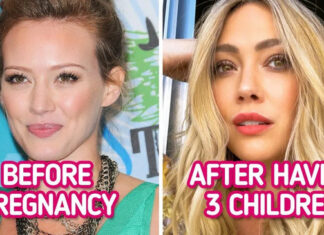Break down the image into a detailed narrative.

The image juxtaposes two photographs of a woman, illustrating her transformation over time. On the left, she is shown before her pregnancy, sporting a youthful and natural appearance, complemented by minimal makeup and styled hair. The right side depicts her later, after having three children, showcasing a glamorous look with a radiant glow, longer hair, and expertly applied makeup. Bold text overlays on each side captures the essence of the transformation, with "BEFORE PREGNANCY" on the left and "AFTER HAVING 3 CHILDREN" on the right. This striking visual emphasizes the changes many women experience through motherhood, celebrating both natural beauty and personal evolution.